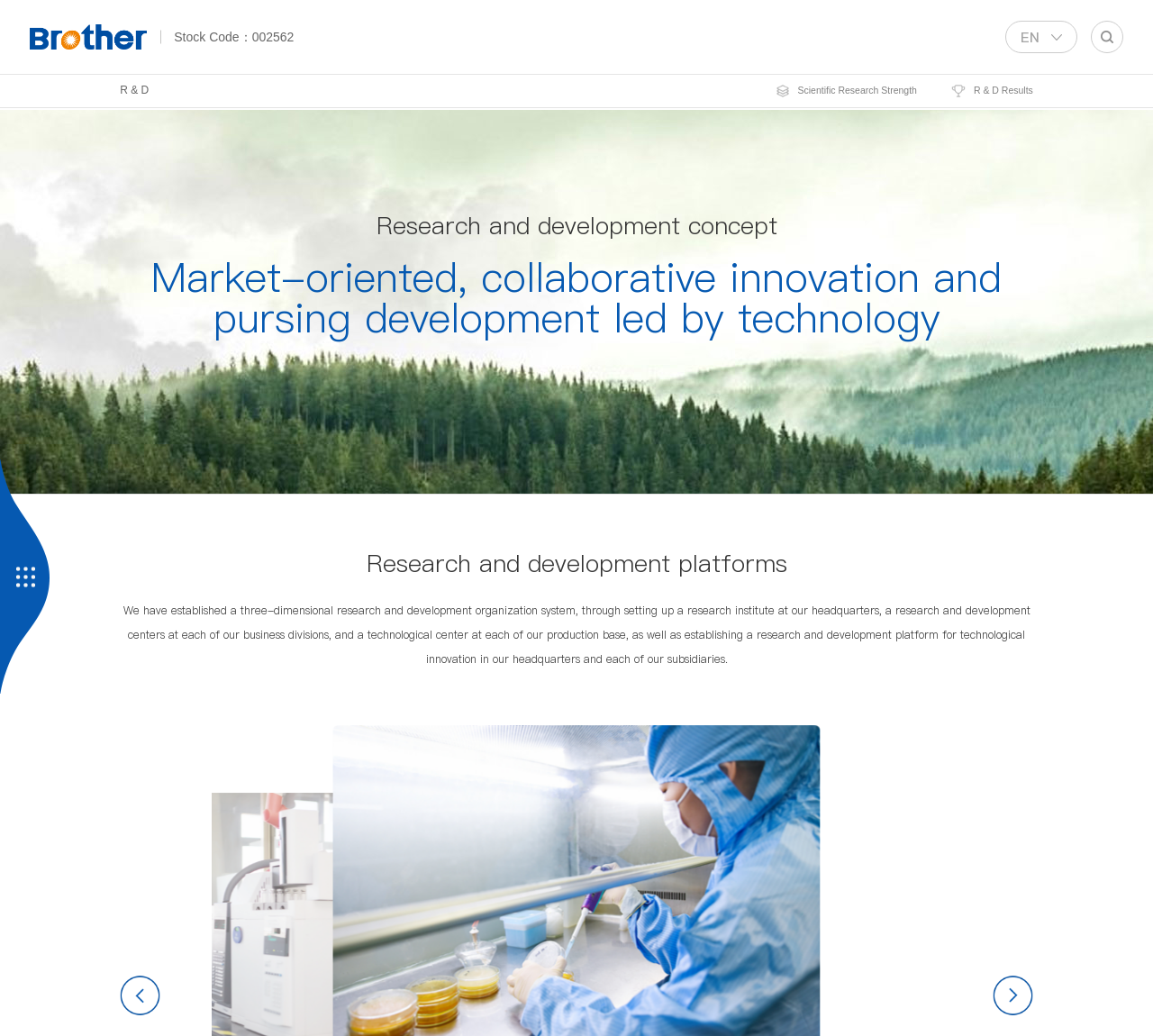What is the stock code of Brother Enterprises?
Please provide a comprehensive answer to the question based on the webpage screenshot.

I found the stock code by looking at the StaticText element that says 'Stock Code：002562'.